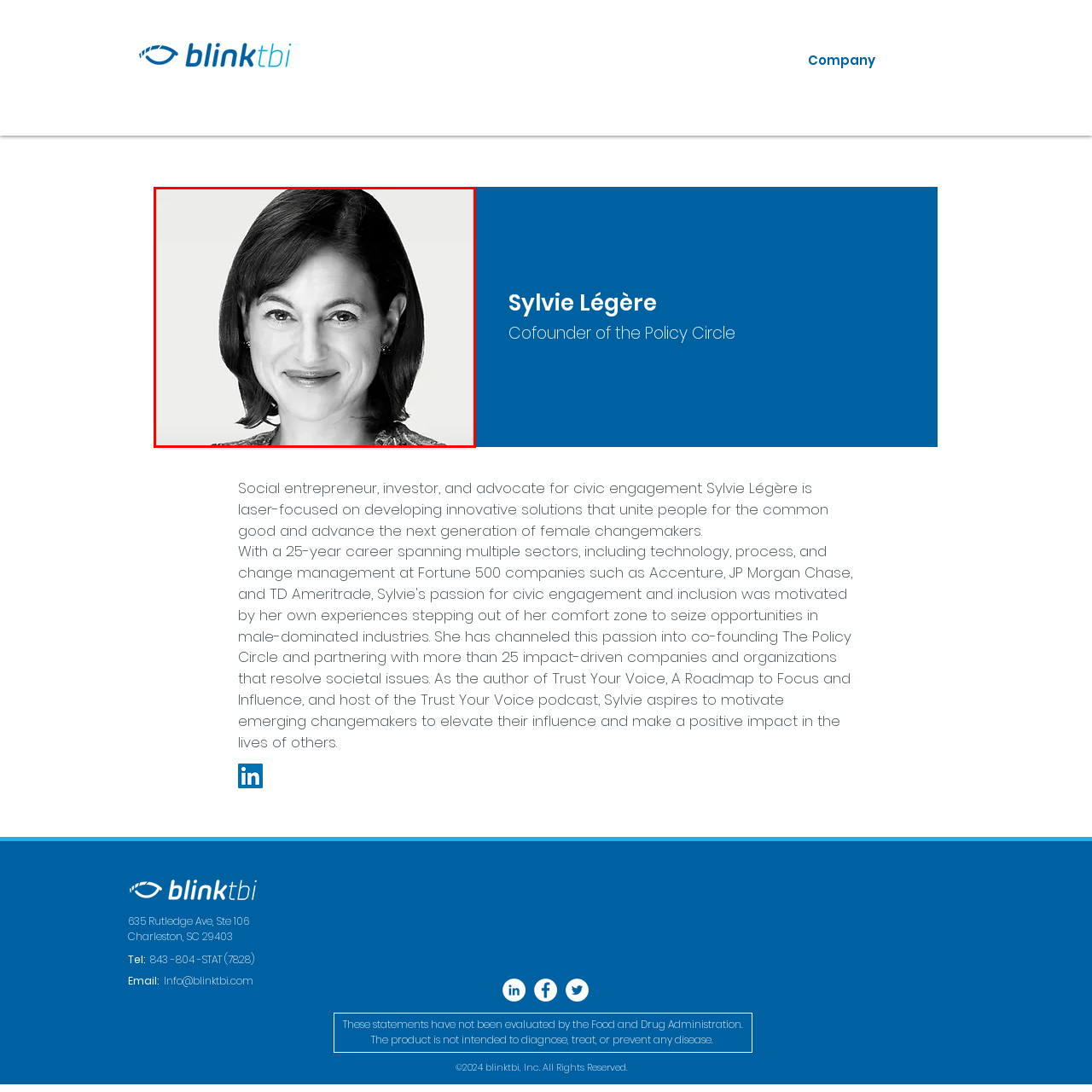Inspect the image surrounded by the red border and give a one-word or phrase answer to the question:
What is Sylvie Légère's focus?

Uniting people for common good